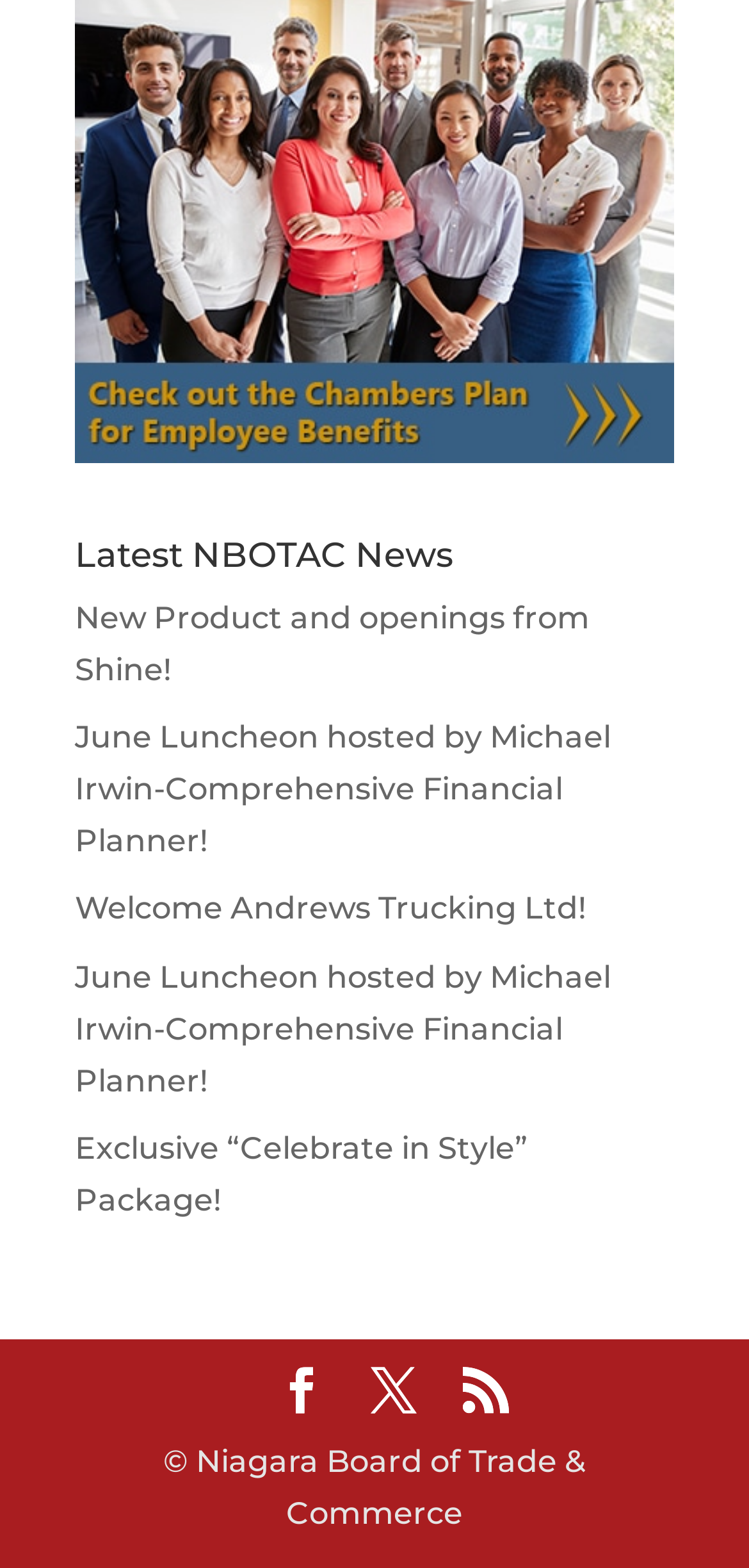Find the bounding box coordinates of the element to click in order to complete this instruction: "View Exclusive “Celebrate in Style” Package!". The bounding box coordinates must be four float numbers between 0 and 1, denoted as [left, top, right, bottom].

[0.1, 0.721, 0.705, 0.777]